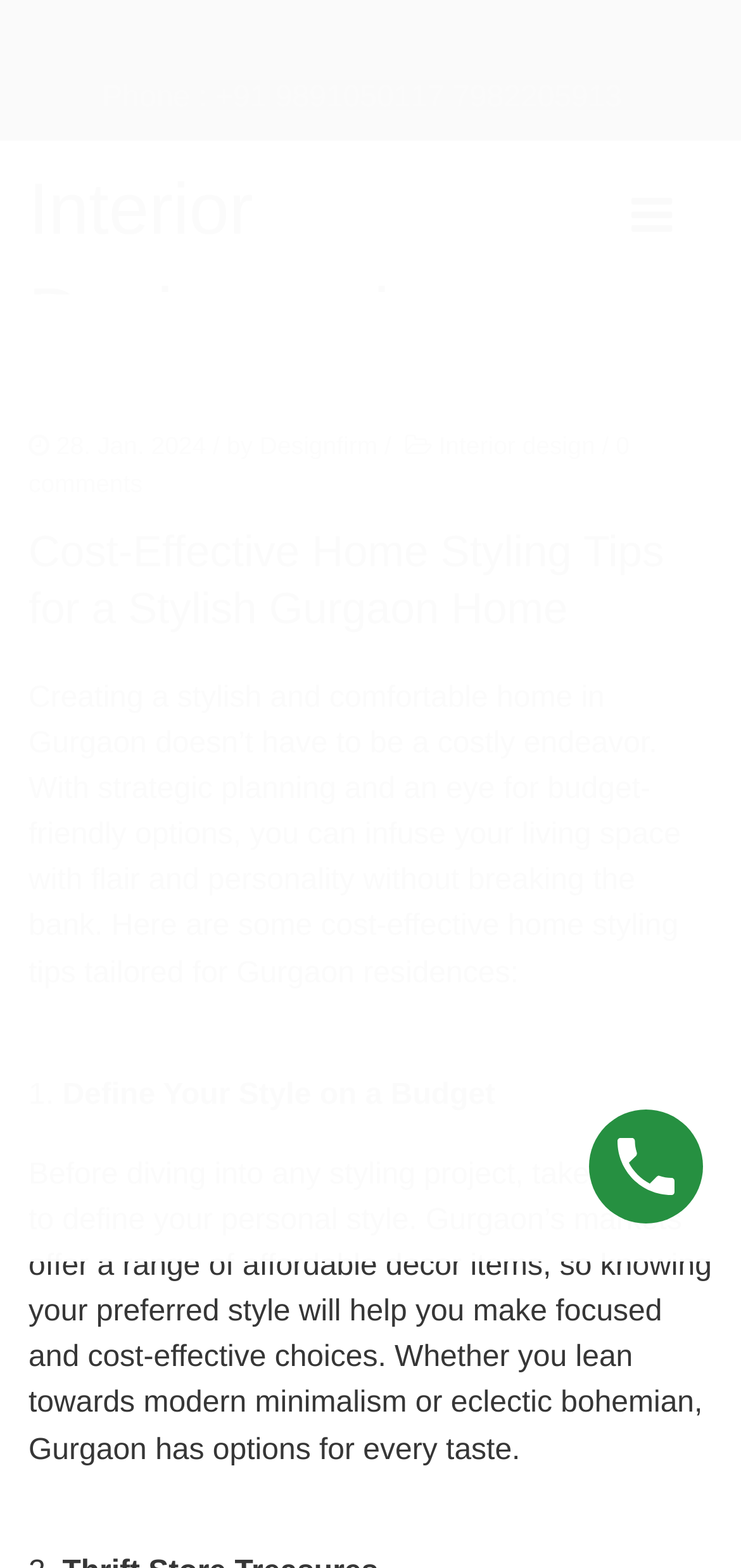Given the description "Designfirm", determine the bounding box of the corresponding UI element.

[0.35, 0.275, 0.51, 0.302]